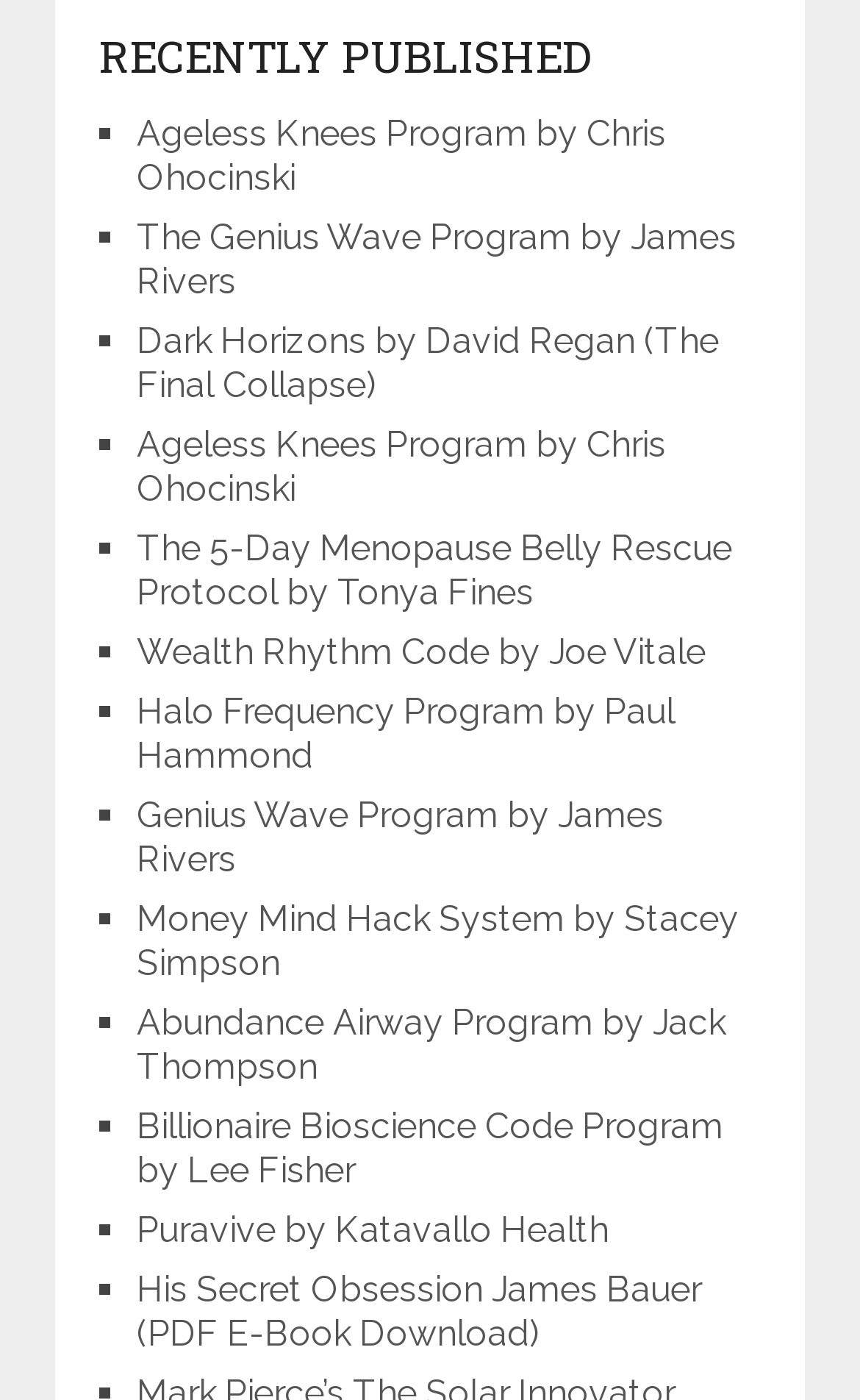Highlight the bounding box coordinates of the region I should click on to meet the following instruction: "View Ageless Knees Program by Chris Ohocinski".

[0.159, 0.081, 0.774, 0.142]